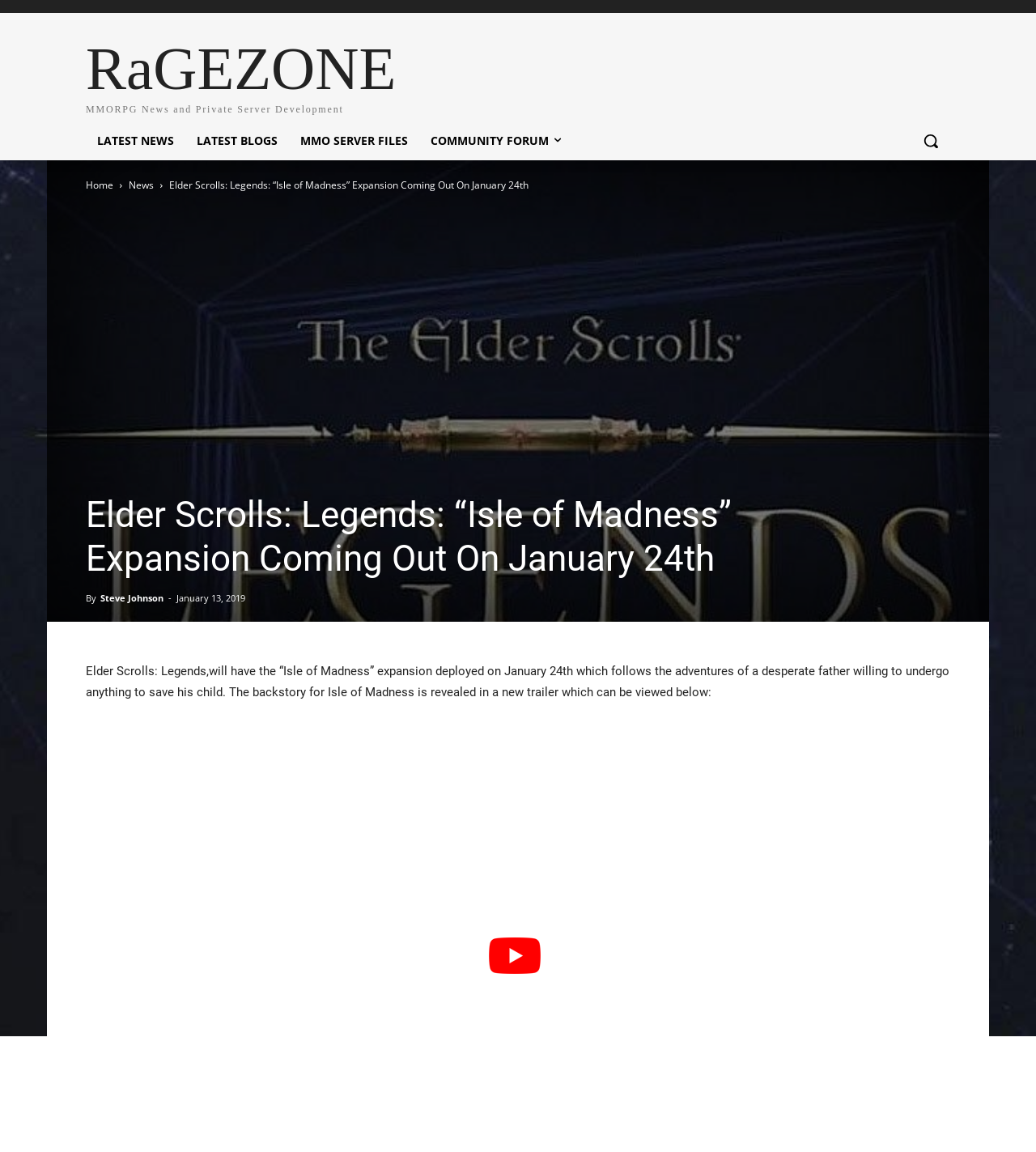Determine the bounding box for the UI element that matches this description: "Latest News".

[0.083, 0.105, 0.179, 0.139]